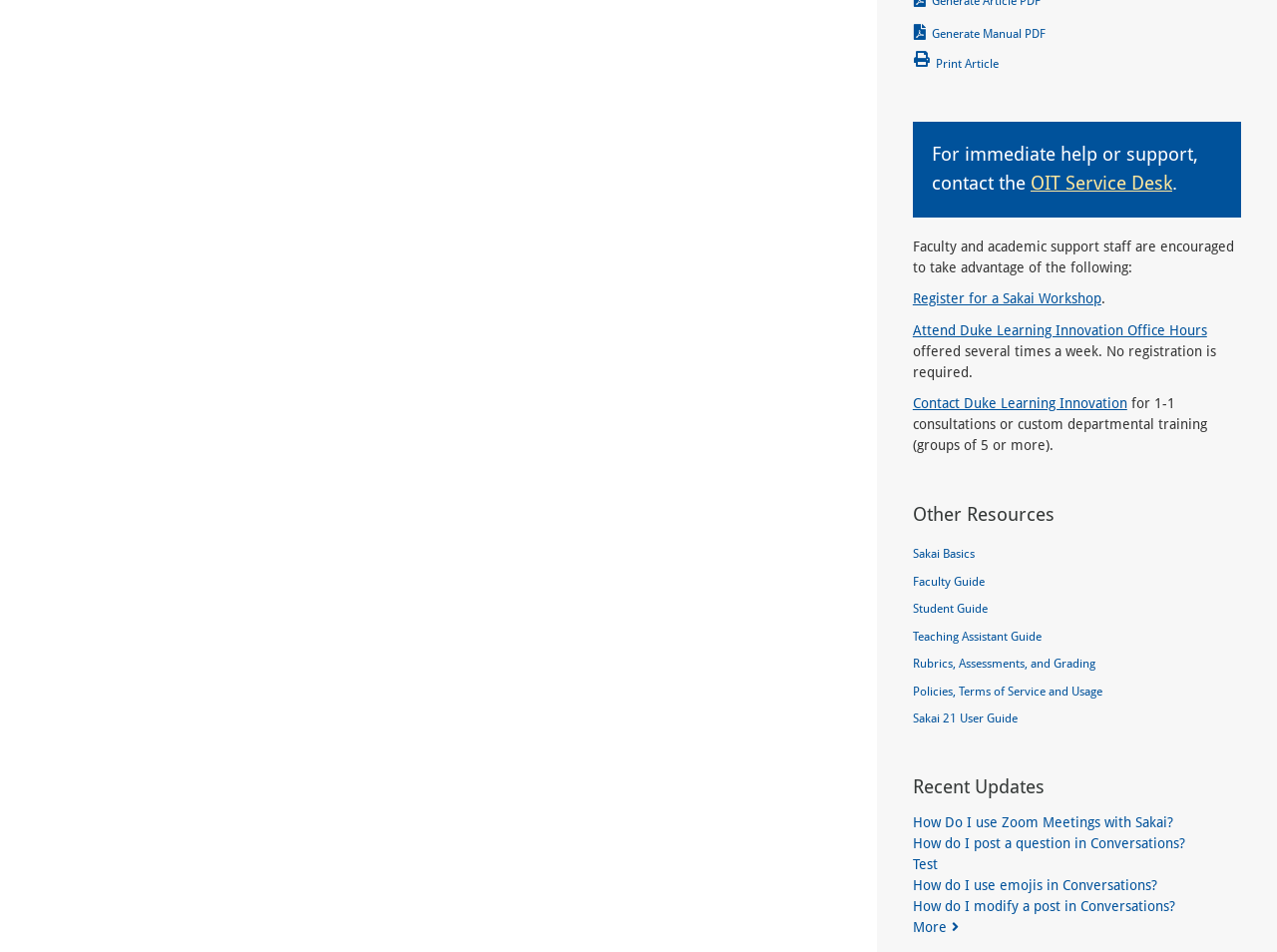Given the element description "Generate Manual PDF" in the screenshot, predict the bounding box coordinates of that UI element.

[0.715, 0.02, 0.828, 0.052]